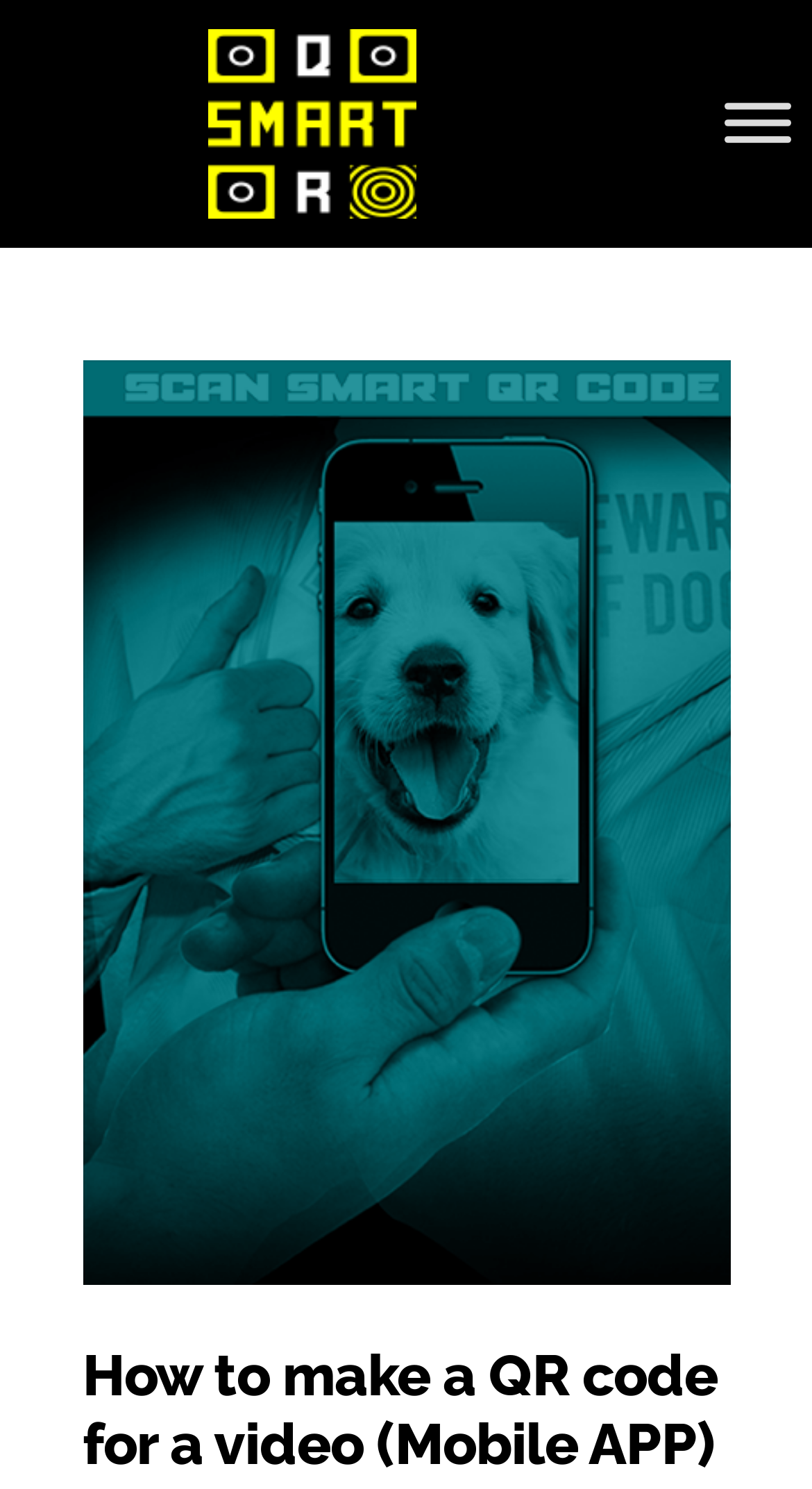Generate the title text from the webpage.

How to make a QR code for a video (Mobile APP)